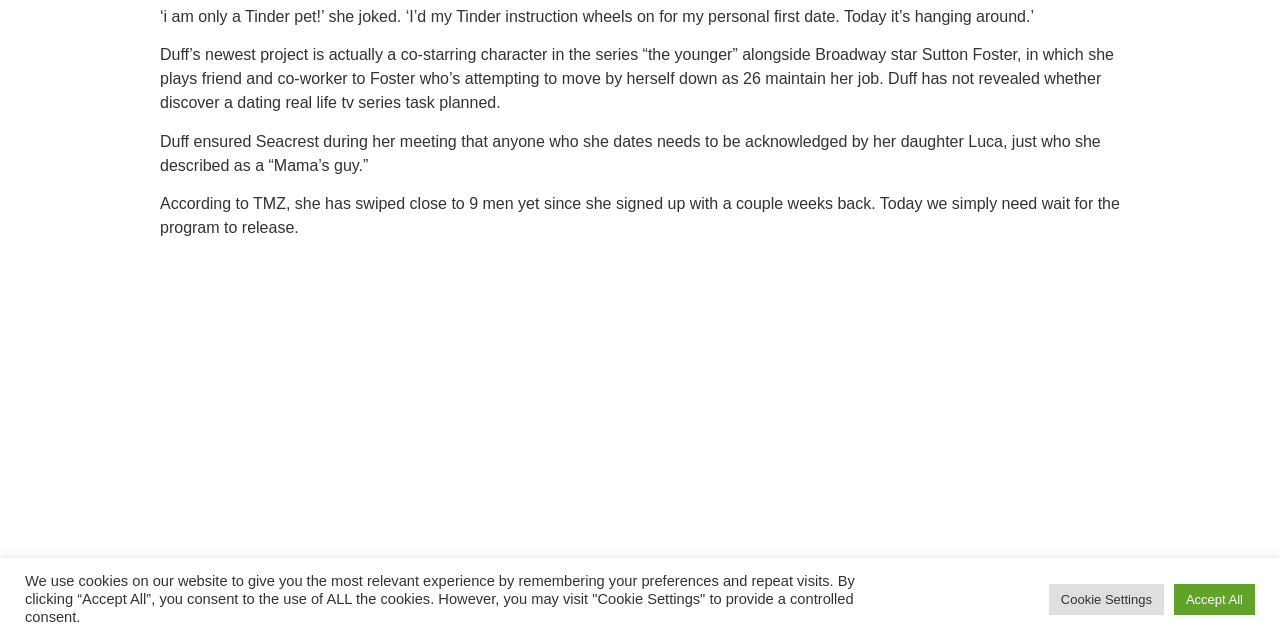Based on the element description Cookie Settings, identify the bounding box coordinates for the UI element. The coordinates should be in the format (top-left x, top-left y, bottom-right x, bottom-right y) and within the 0 to 1 range.

[0.819, 0.912, 0.909, 0.96]